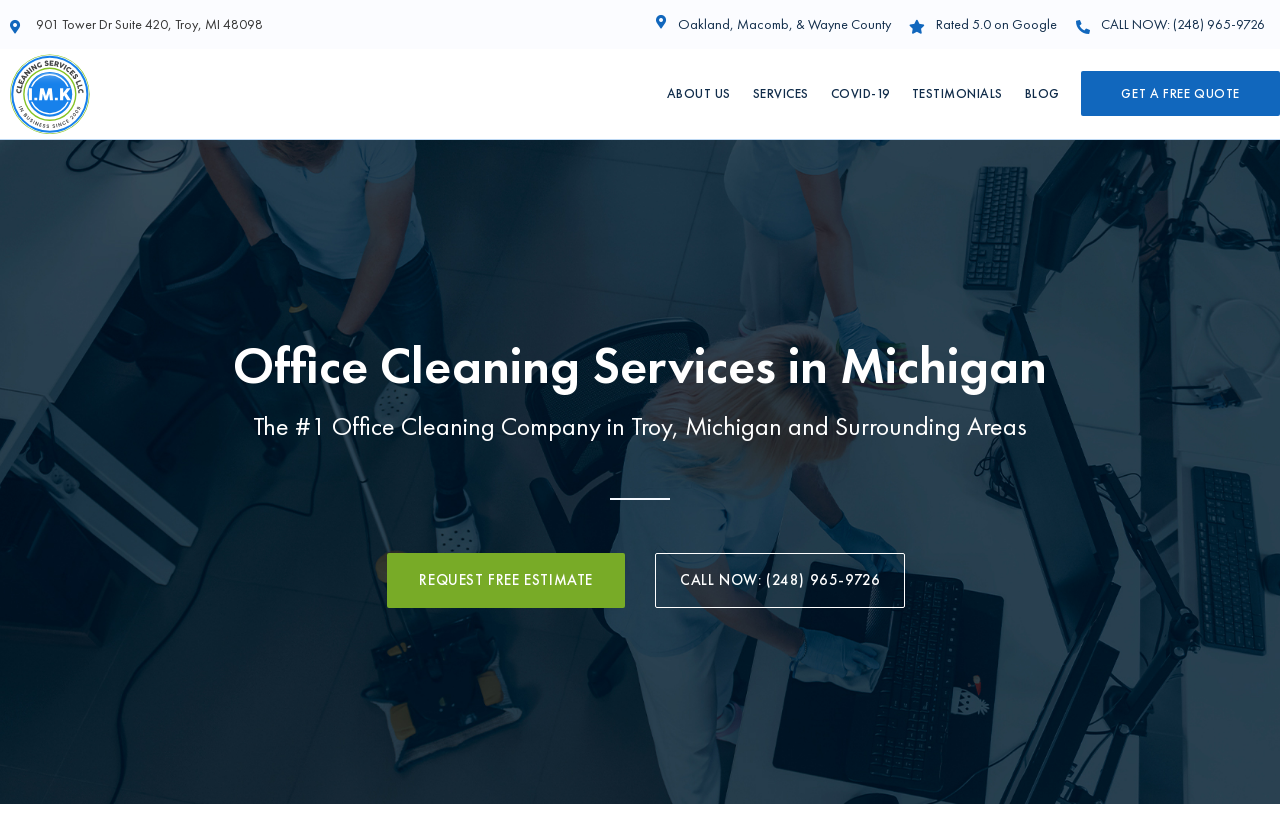Use a single word or phrase to answer the following:
How many links are in the top section?

5